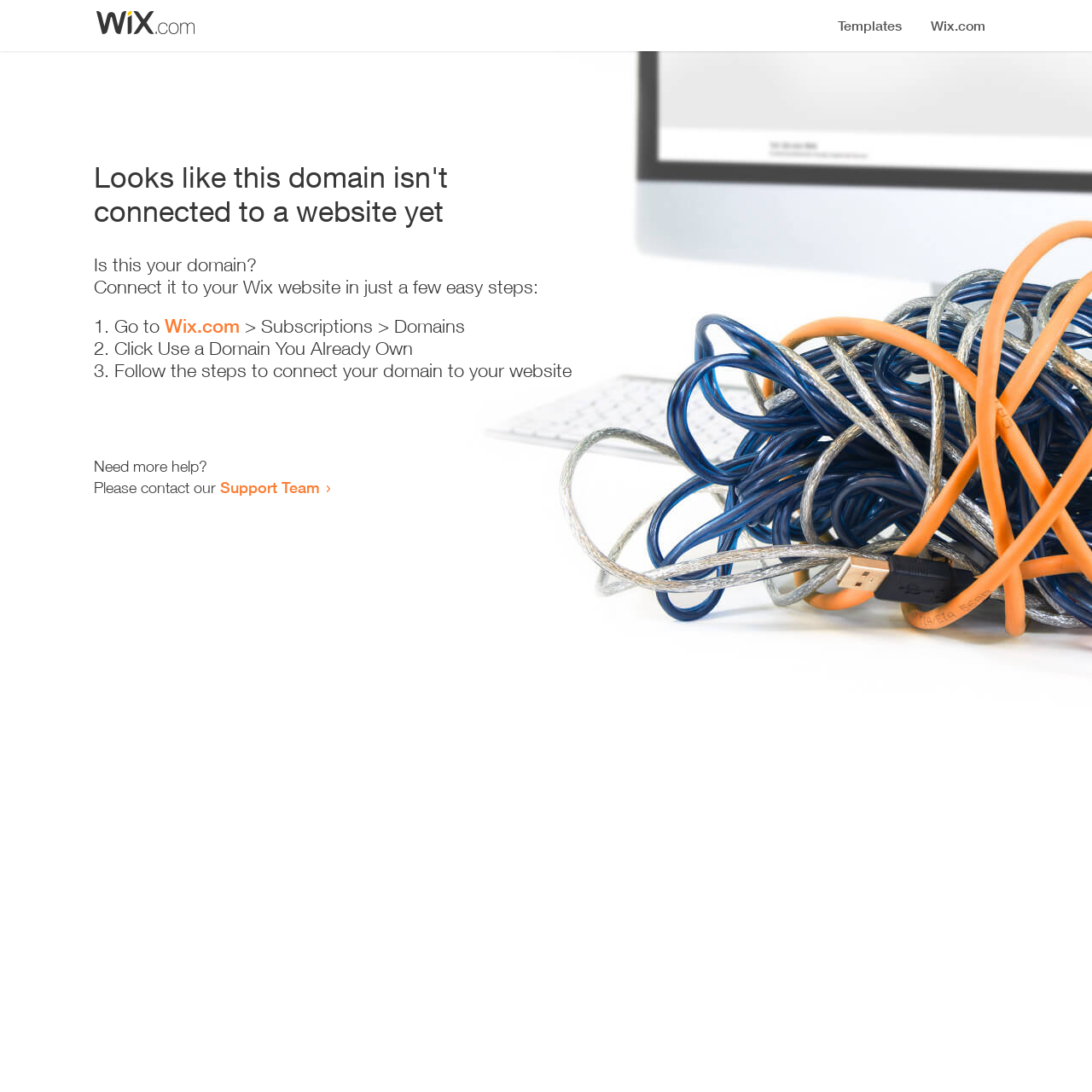What is the purpose of the webpage?
Answer the question with a single word or phrase derived from the image.

Domain connection